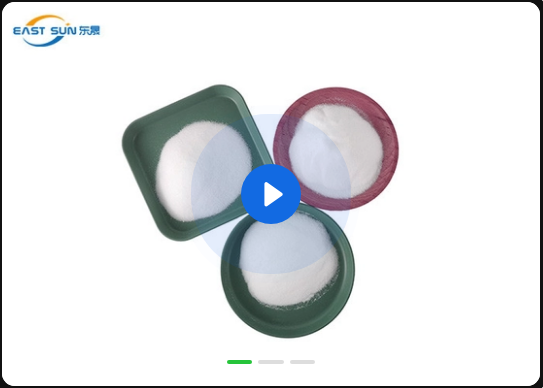Using a single word or phrase, answer the following question: 
What is the size of the packaging for this product?

20 kg